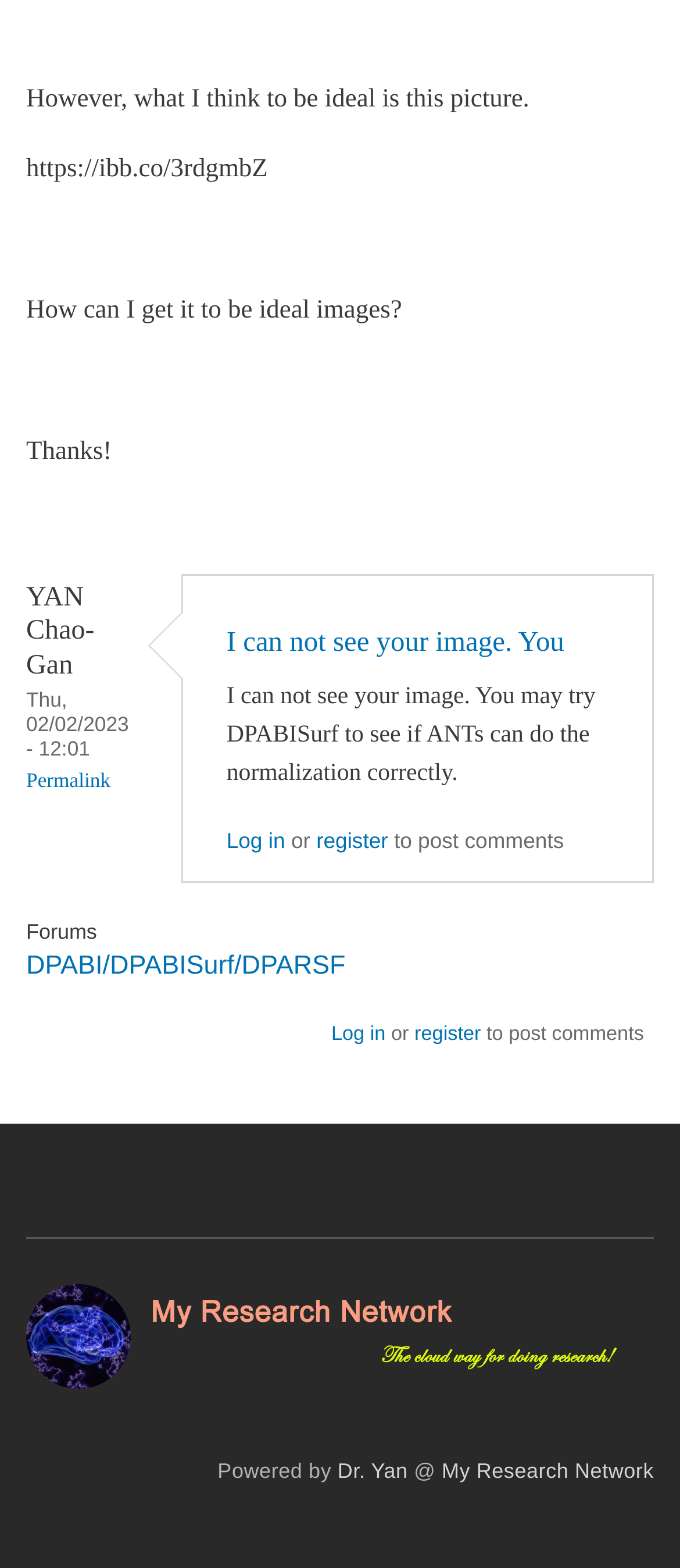Please pinpoint the bounding box coordinates for the region I should click to adhere to this instruction: "Click the link to DPABI/DPABISurf/DPARSF".

[0.038, 0.606, 0.508, 0.625]